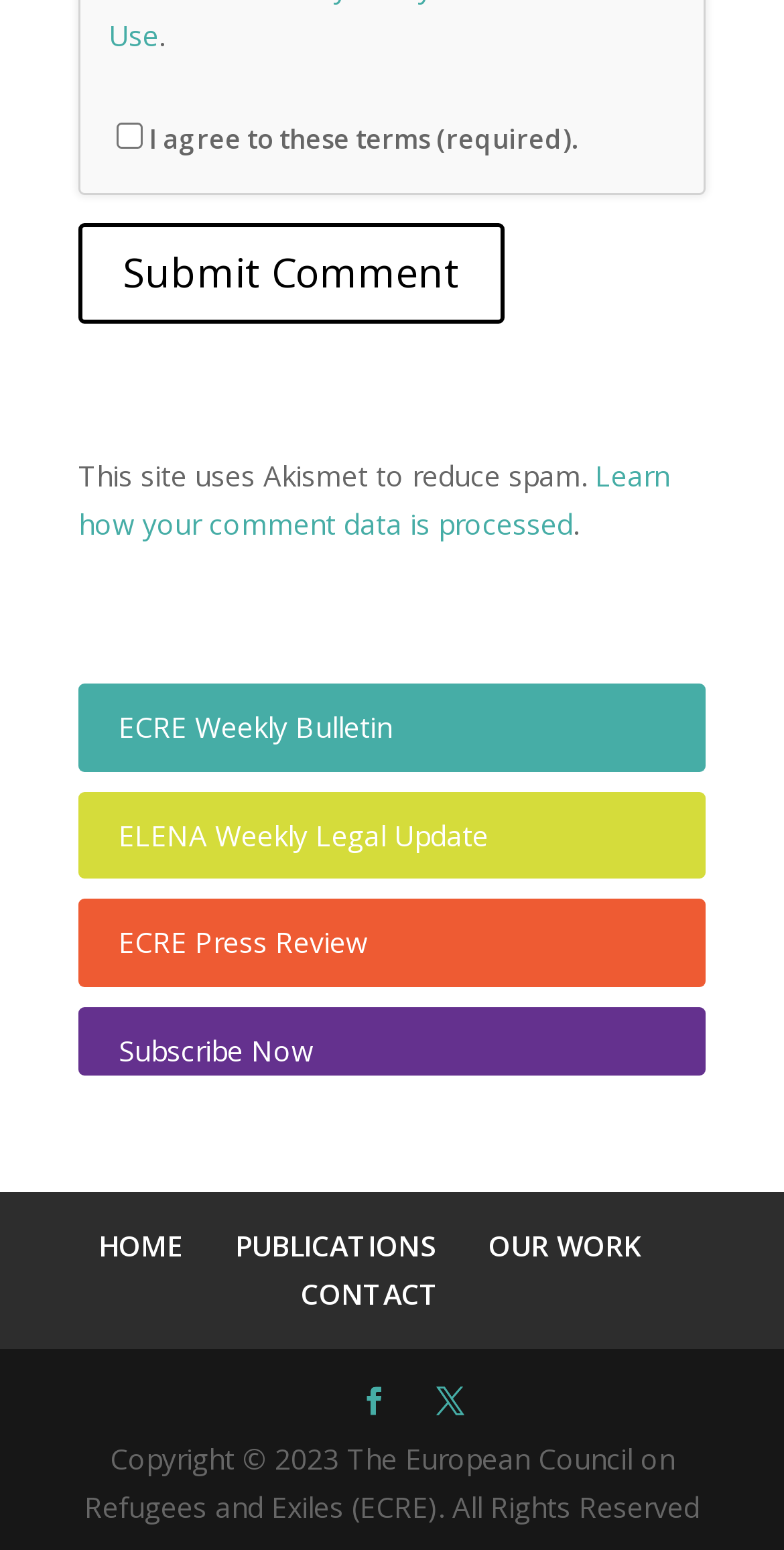Please indicate the bounding box coordinates for the clickable area to complete the following task: "Submit a comment". The coordinates should be specified as four float numbers between 0 and 1, i.e., [left, top, right, bottom].

[0.1, 0.144, 0.644, 0.209]